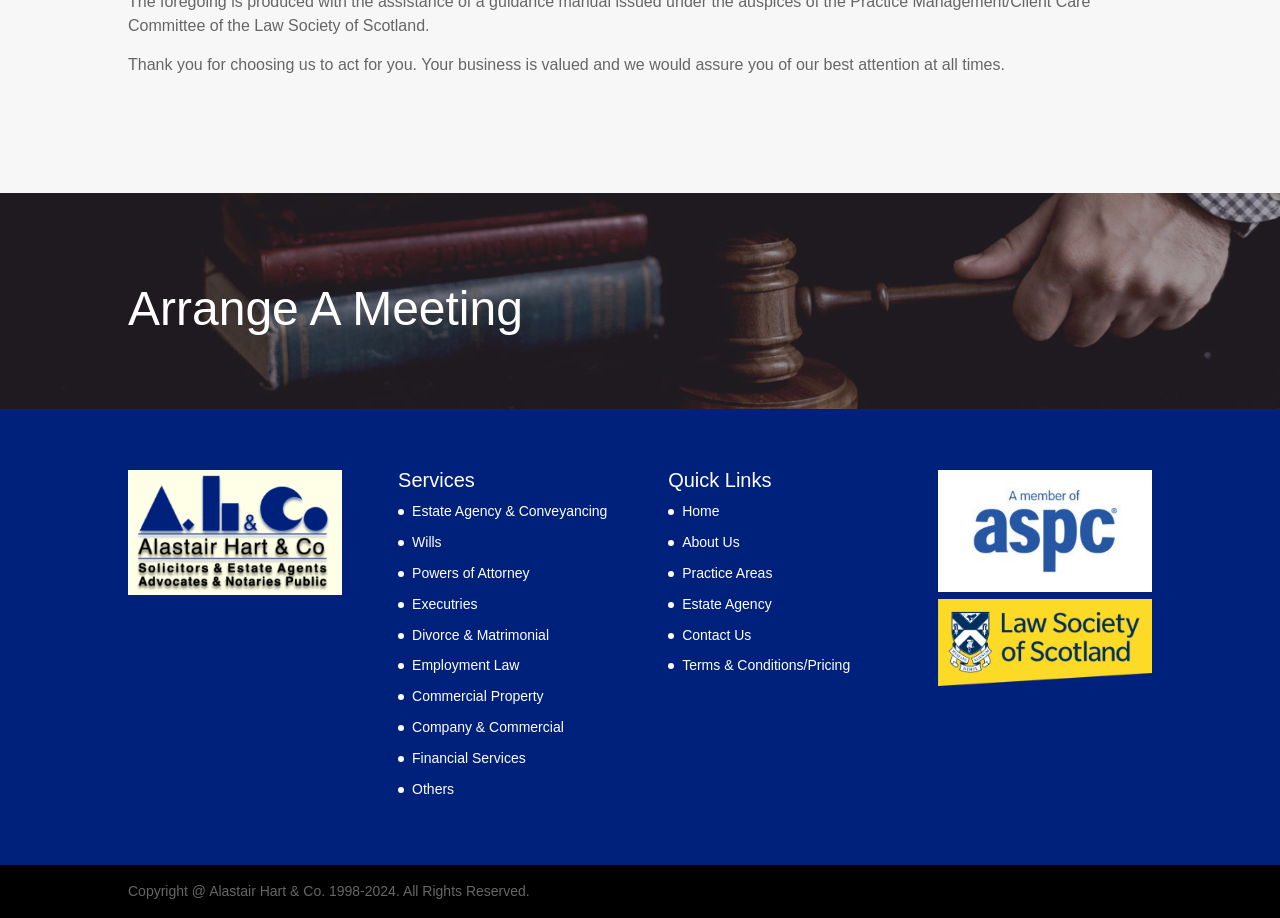Please give the bounding box coordinates of the area that should be clicked to fulfill the following instruction: "Click Arrange A Meeting". The coordinates should be in the format of four float numbers from 0 to 1, i.e., [left, top, right, bottom].

[0.1, 0.295, 0.625, 0.39]